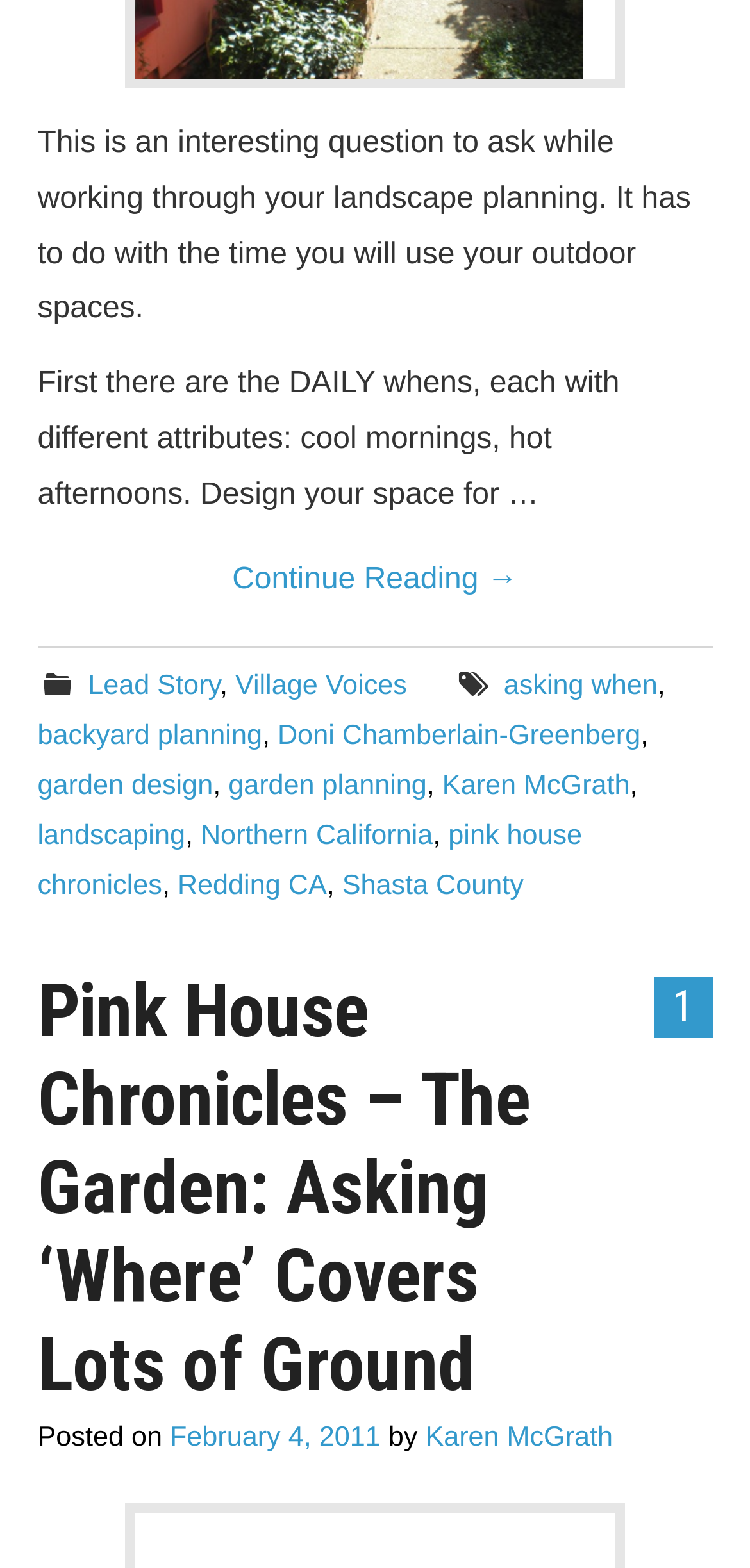Highlight the bounding box of the UI element that corresponds to this description: "Village Voices".

[0.314, 0.428, 0.543, 0.448]